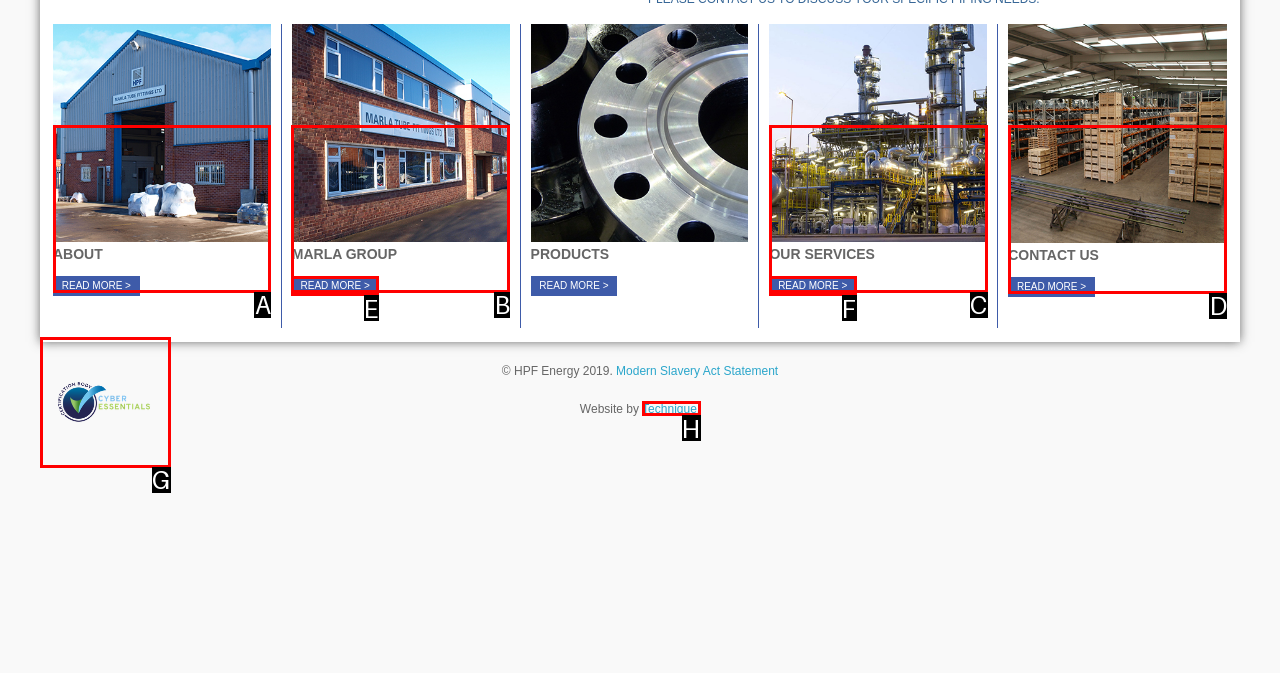Which HTML element matches the description: Technique. the best? Answer directly with the letter of the chosen option.

H